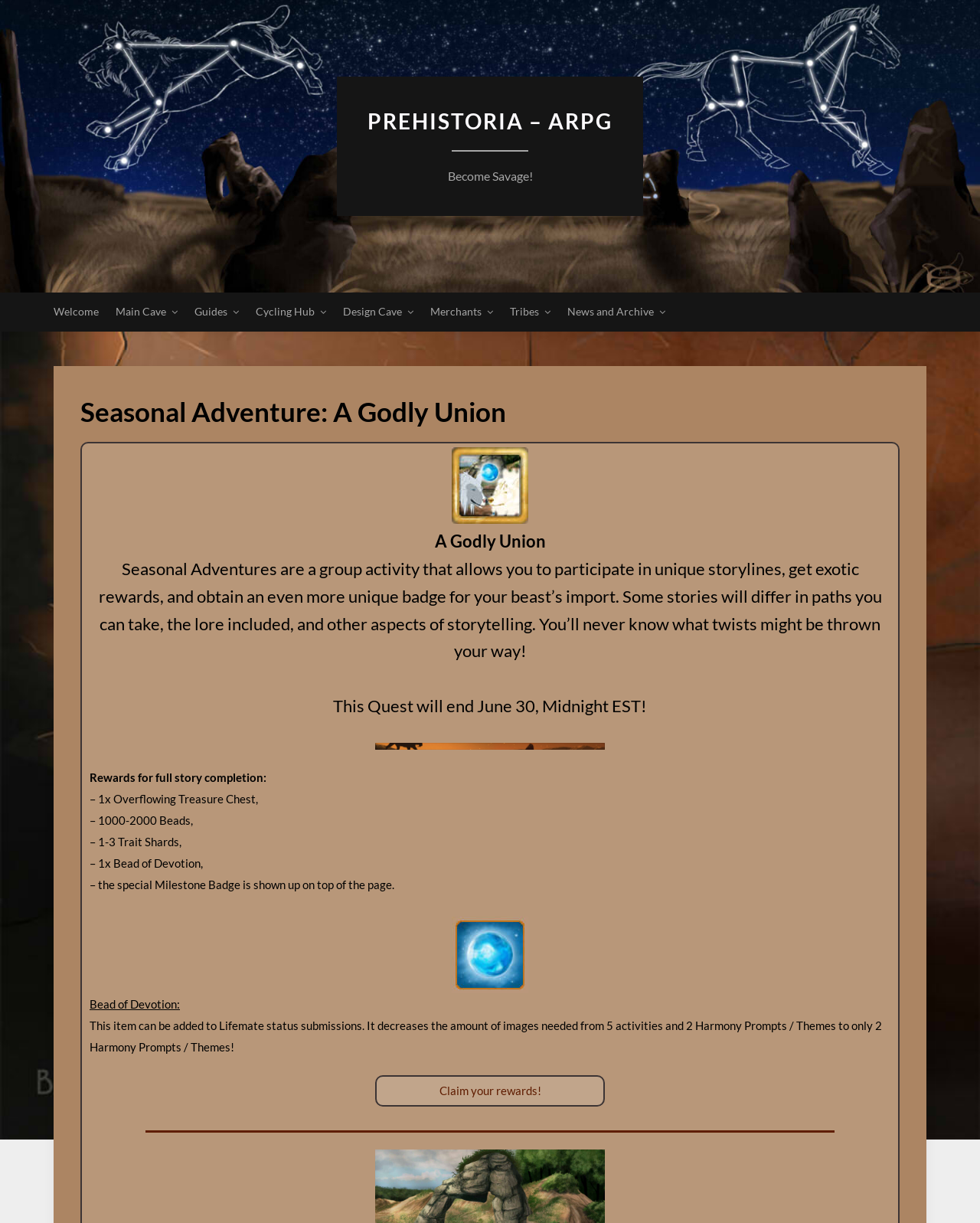Determine the bounding box of the UI component based on this description: "Claim your rewards!". The bounding box coordinates should be four float values between 0 and 1, i.e., [left, top, right, bottom].

[0.448, 0.886, 0.552, 0.897]